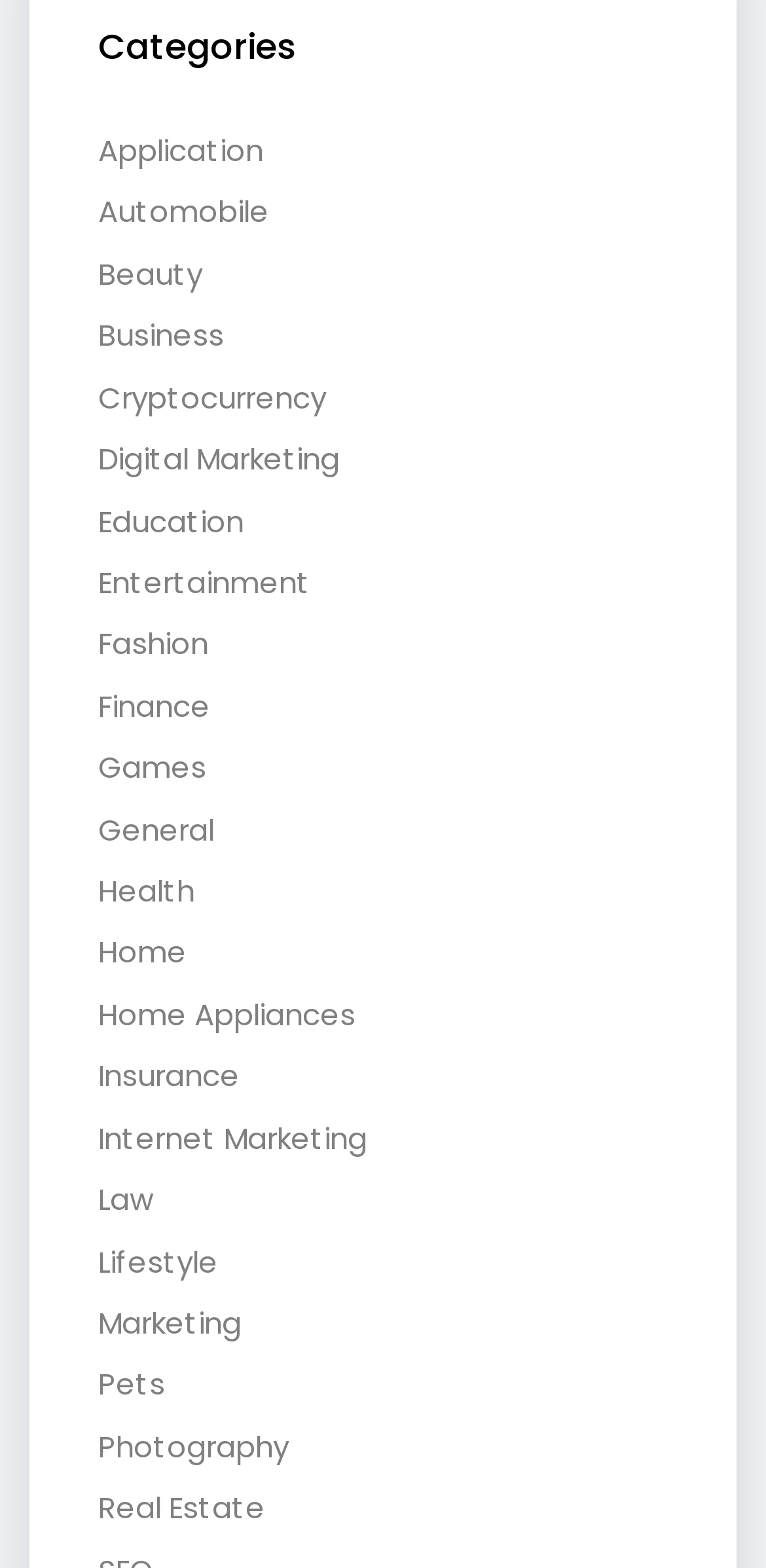Look at the image and answer the question in detail:
Are there any categories related to finance?

Yes, there are categories related to finance. I found two categories, 'Finance' and 'Cryptocurrency', which are both link elements located in the middle section of the webpage. They have bounding box coordinates of [0.128, 0.437, 0.274, 0.463] and [0.128, 0.24, 0.426, 0.266] respectively.